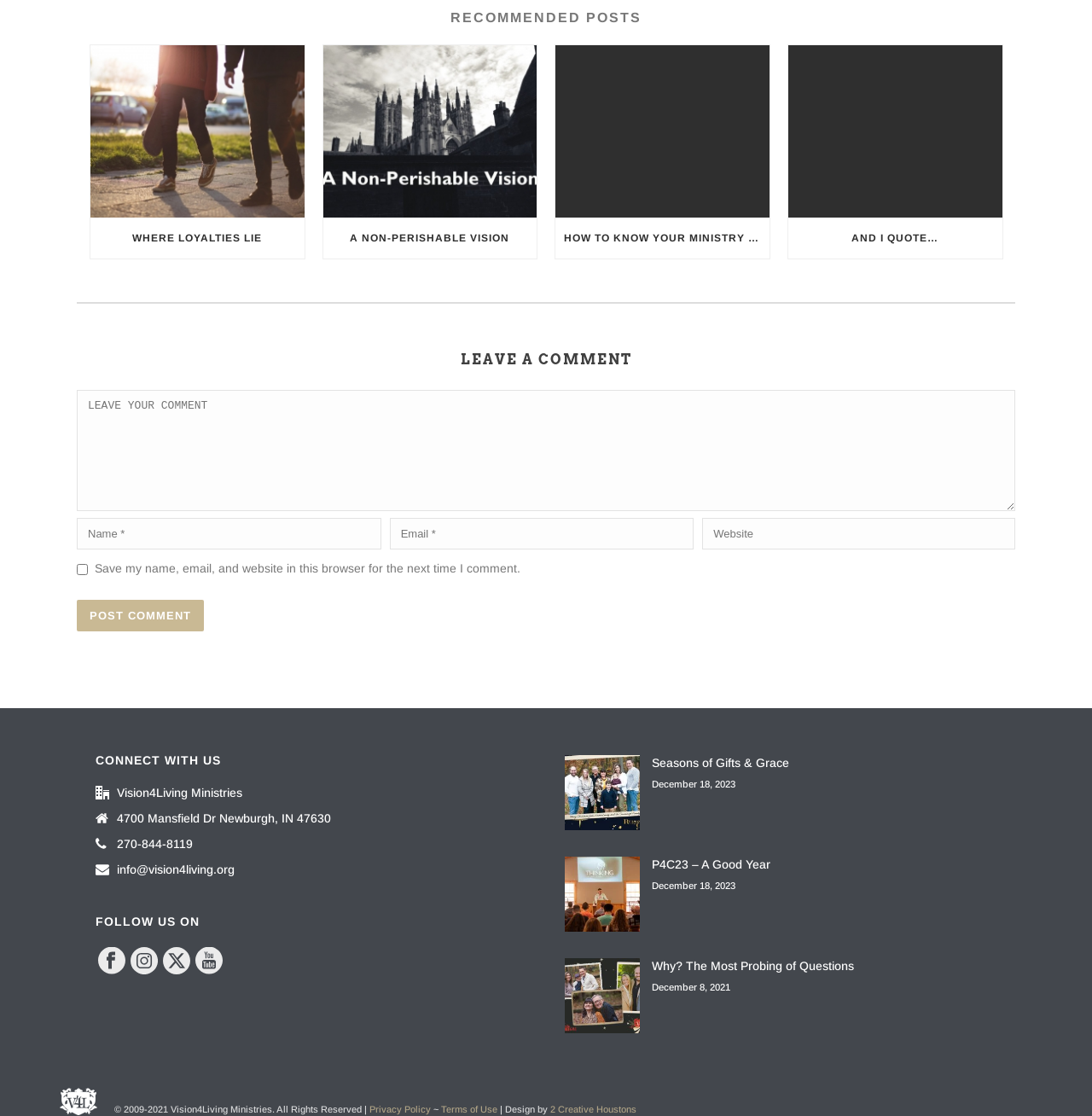Extract the bounding box for the UI element that matches this description: "name="gc578949c5" placeholder="LEAVE YOUR COMMENT"".

[0.07, 0.349, 0.93, 0.458]